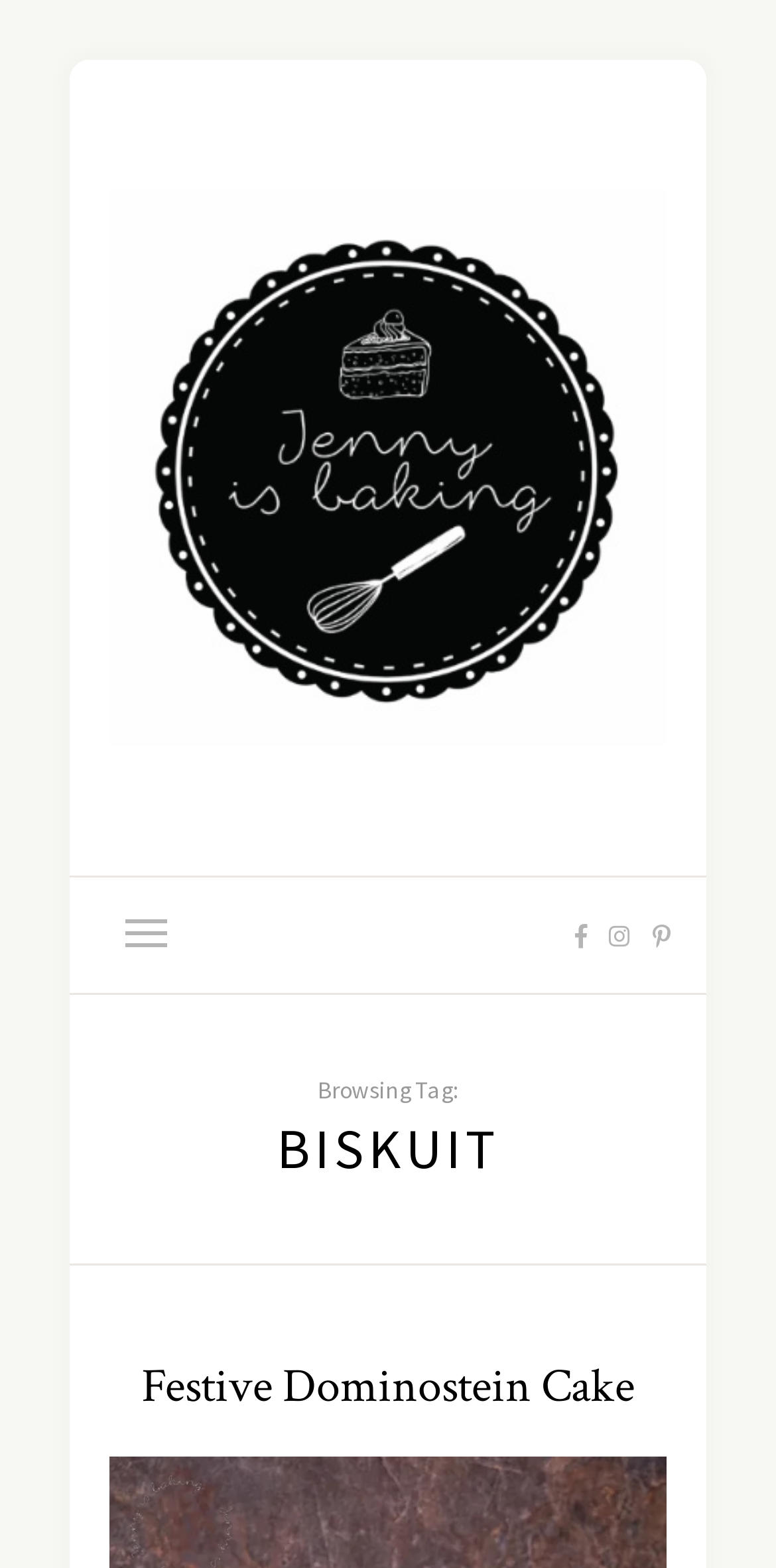What is the title of the latest article?
Ensure your answer is thorough and detailed.

The title of the latest article can be found by looking at the heading 'Festive Dominostein Cake' which is present below the 'BISKUIT' heading, indicating that it is the latest article on the webpage.